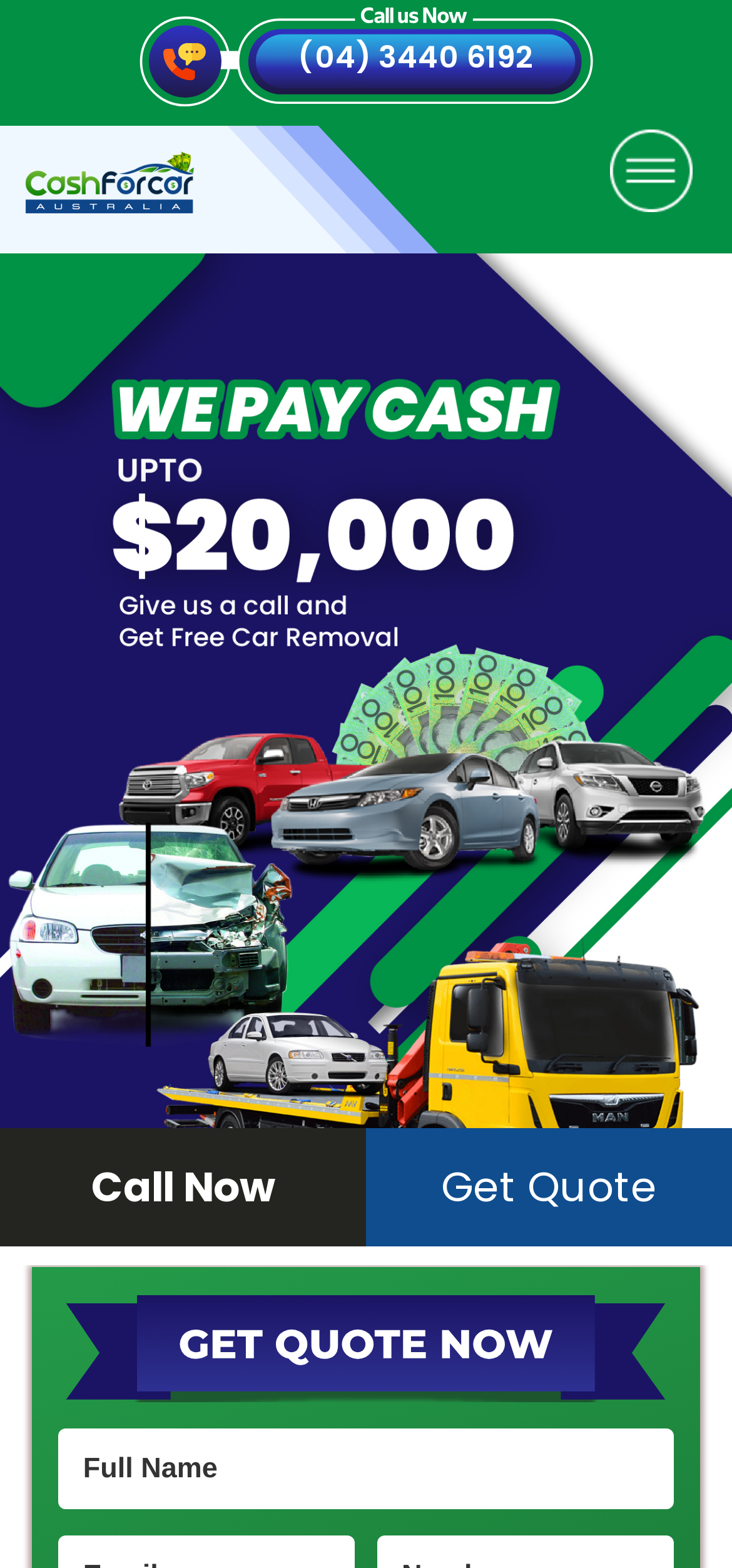Refer to the image and answer the question with as much detail as possible: What is the call-to-action on the webpage?

I found the call-to-action by looking at the link element with the text 'Call Now' and the button element with the text 'Get Quote', which suggests that they are both encouraging the user to take action.